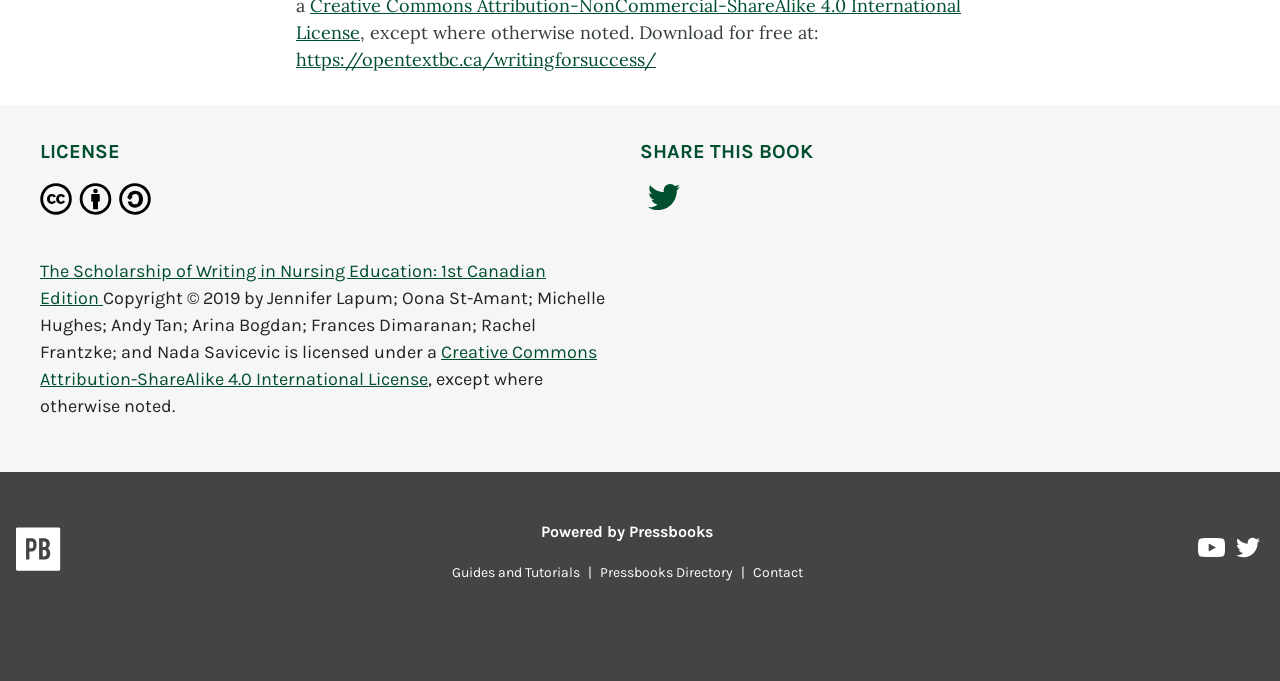What is the license of this book?
Examine the image closely and answer the question with as much detail as possible.

I found the license information by looking at the heading 'LICENSE' and the link 'Creative Commons Attribution-ShareAlike 4.0 International License' below it. The image 'Icon for the Creative Commons Attribution-ShareAlike 4.0 International License' also confirms this.